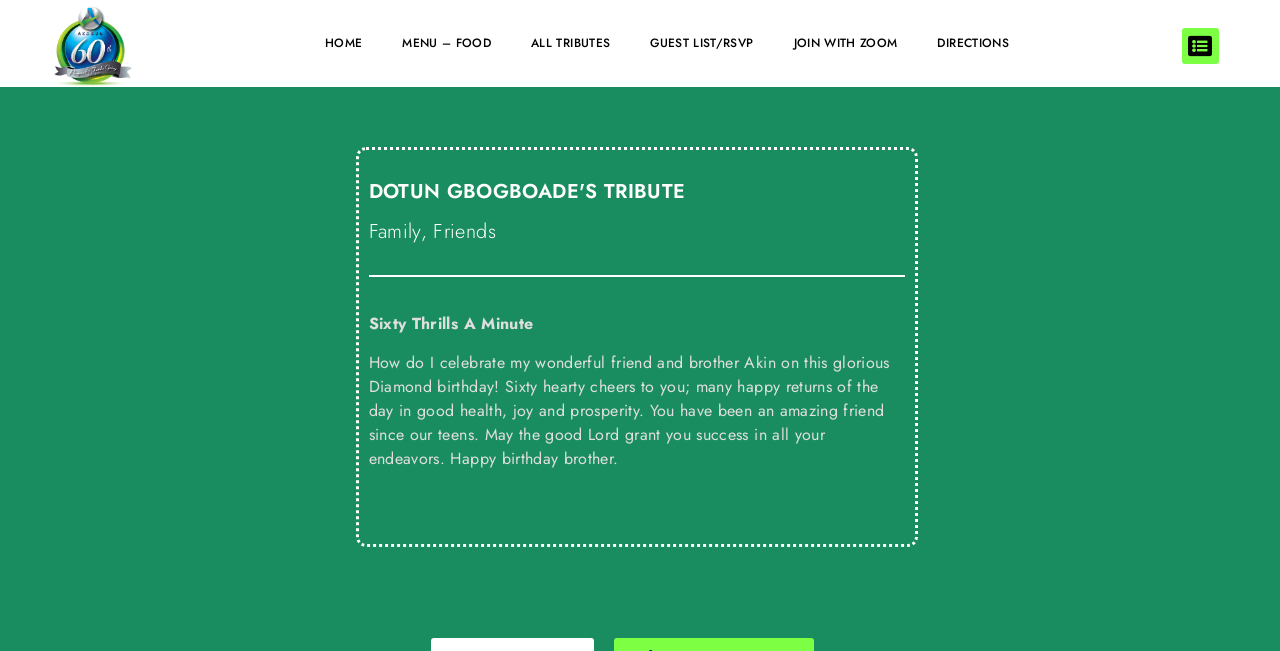Please find the bounding box coordinates in the format (top-left x, top-left y, bottom-right x, bottom-right y) for the given element description. Ensure the coordinates are floating point numbers between 0 and 1. Description: Home

[0.238, 0.04, 0.299, 0.095]